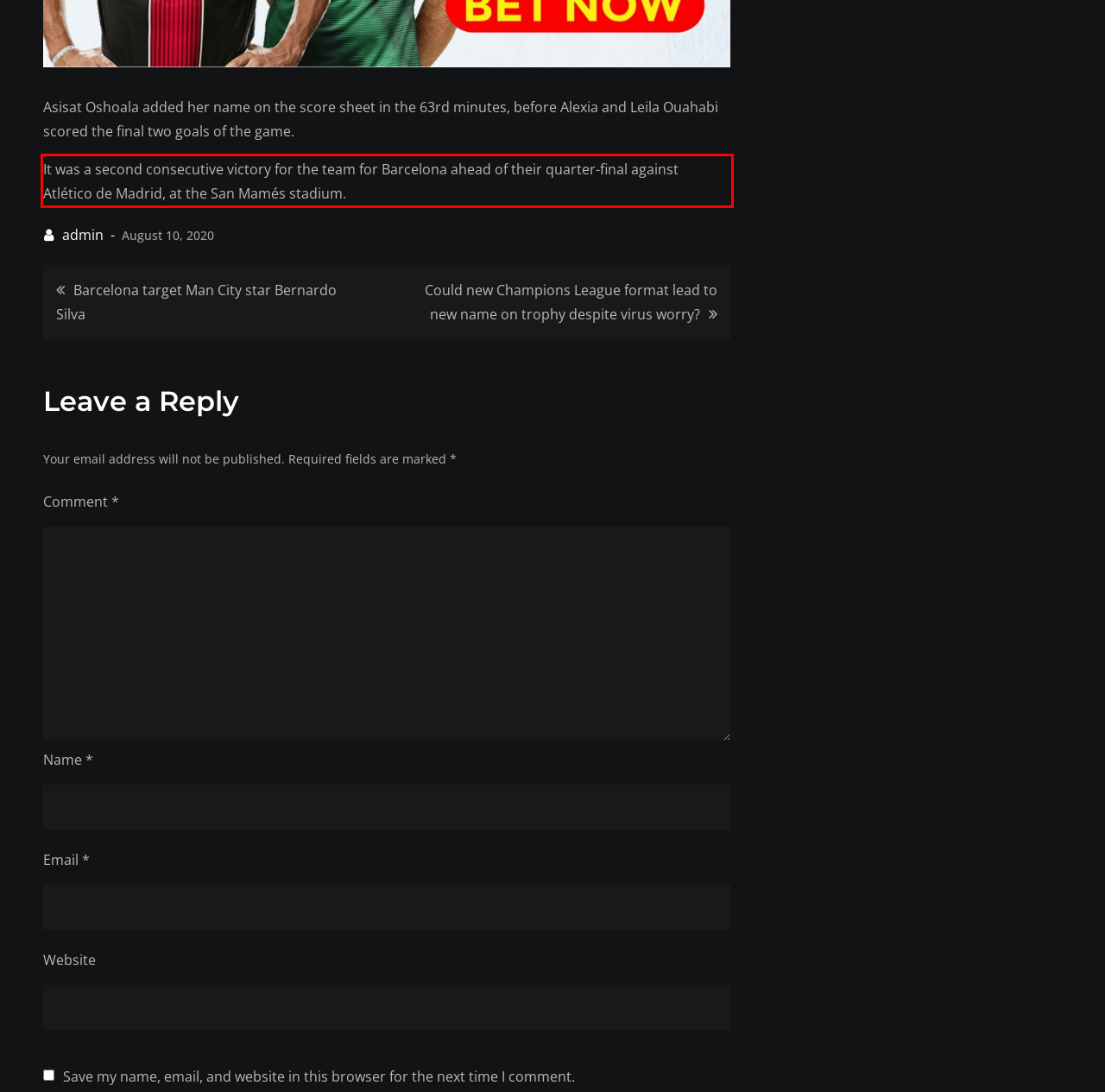Look at the screenshot of the webpage, locate the red rectangle bounding box, and generate the text content that it contains.

It was a second consecutive victory for the team for Barcelona ahead of their quarter-final against Atlético de Madrid, at the San Mamés stadium.